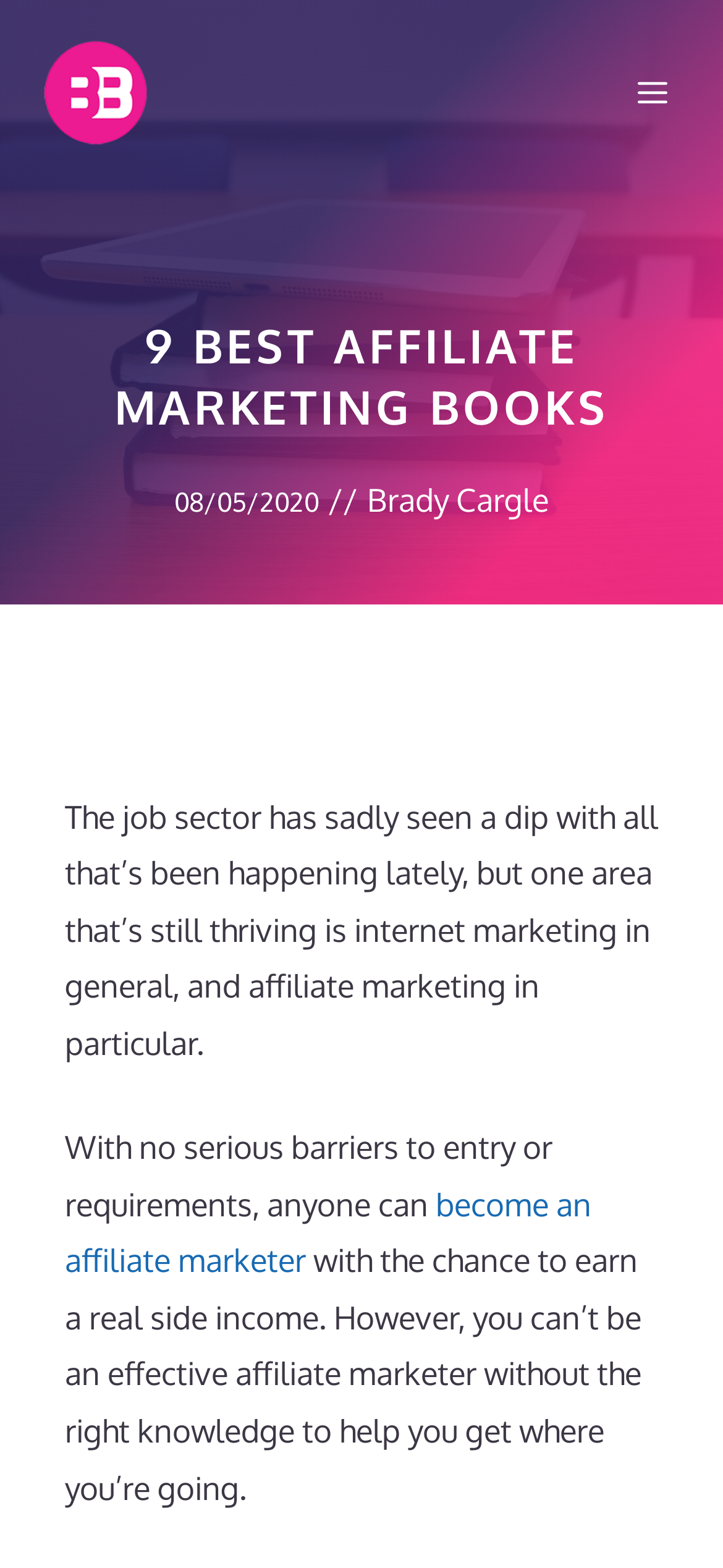Determine the bounding box coordinates in the format (top-left x, top-left y, bottom-right x, bottom-right y). Ensure all values are floating point numbers between 0 and 1. Identify the bounding box of the UI element described by: Menu

[0.856, 0.012, 0.974, 0.106]